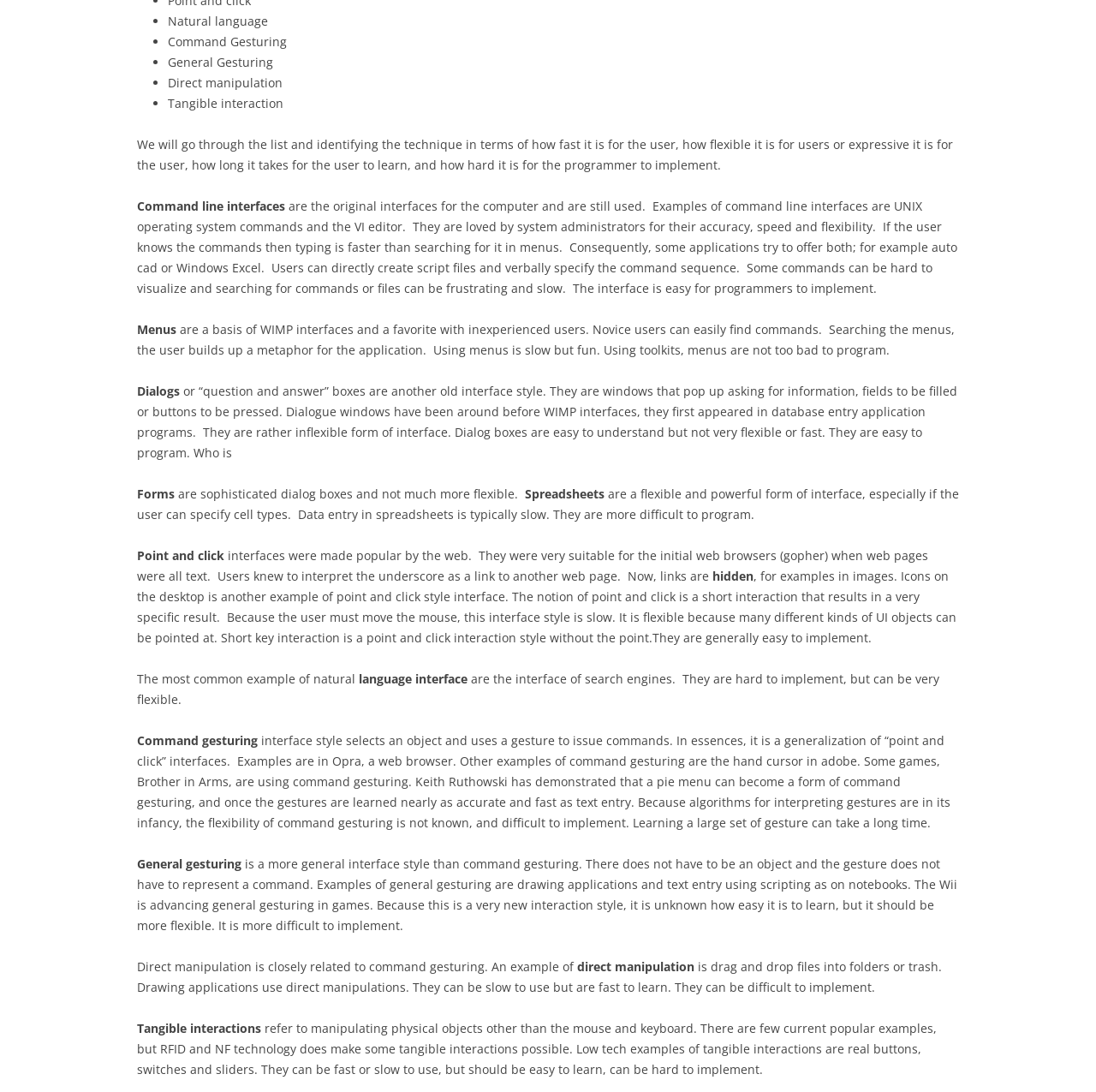From the given element description: "parent_node: Products", find the bounding box for the UI element. Provide the coordinates as four float numbers between 0 and 1, in the order [left, top, right, bottom].

None